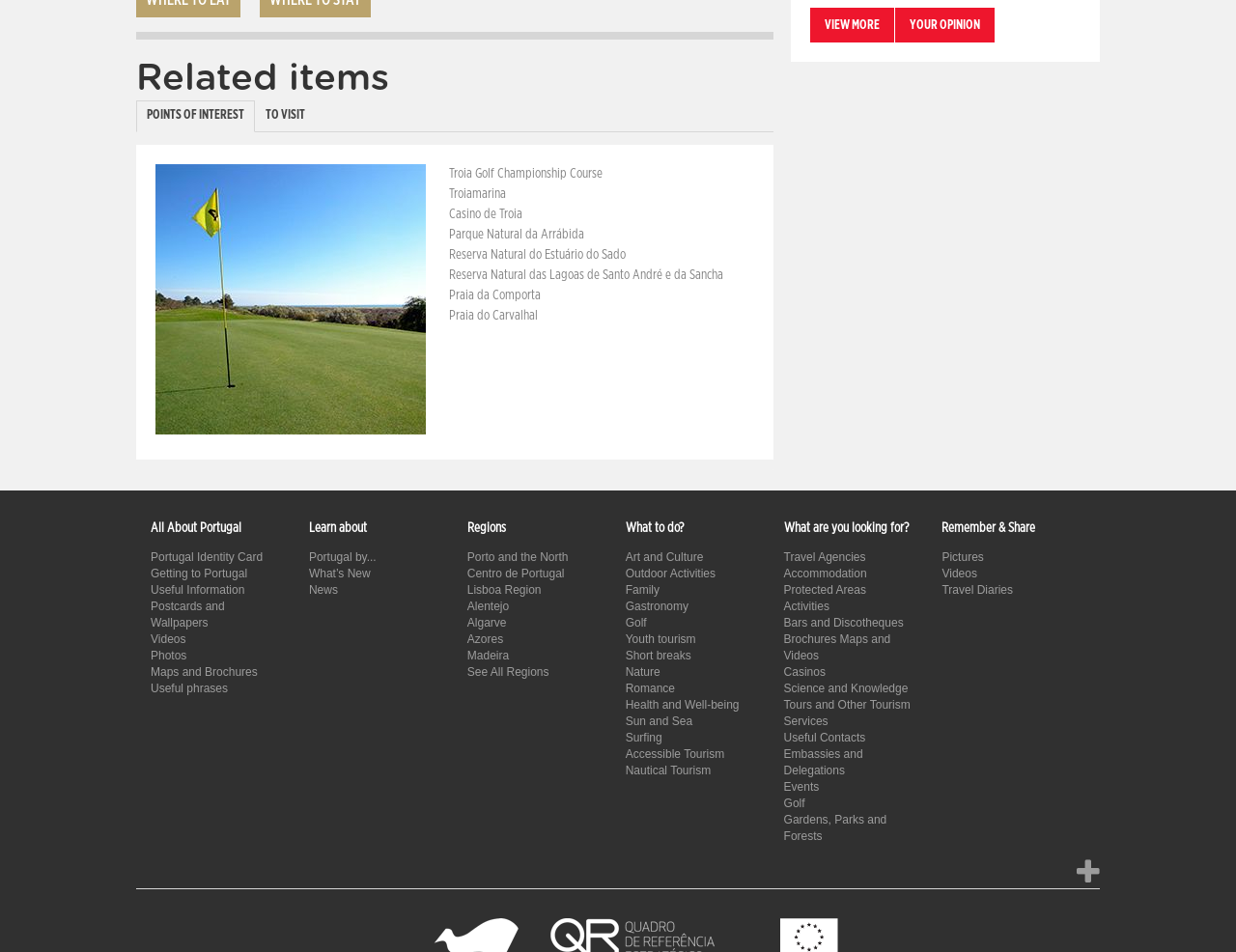Please specify the coordinates of the bounding box for the element that should be clicked to carry out this instruction: "Learn about 'Regions'". The coordinates must be four float numbers between 0 and 1, formatted as [left, top, right, bottom].

[0.378, 0.548, 0.409, 0.562]